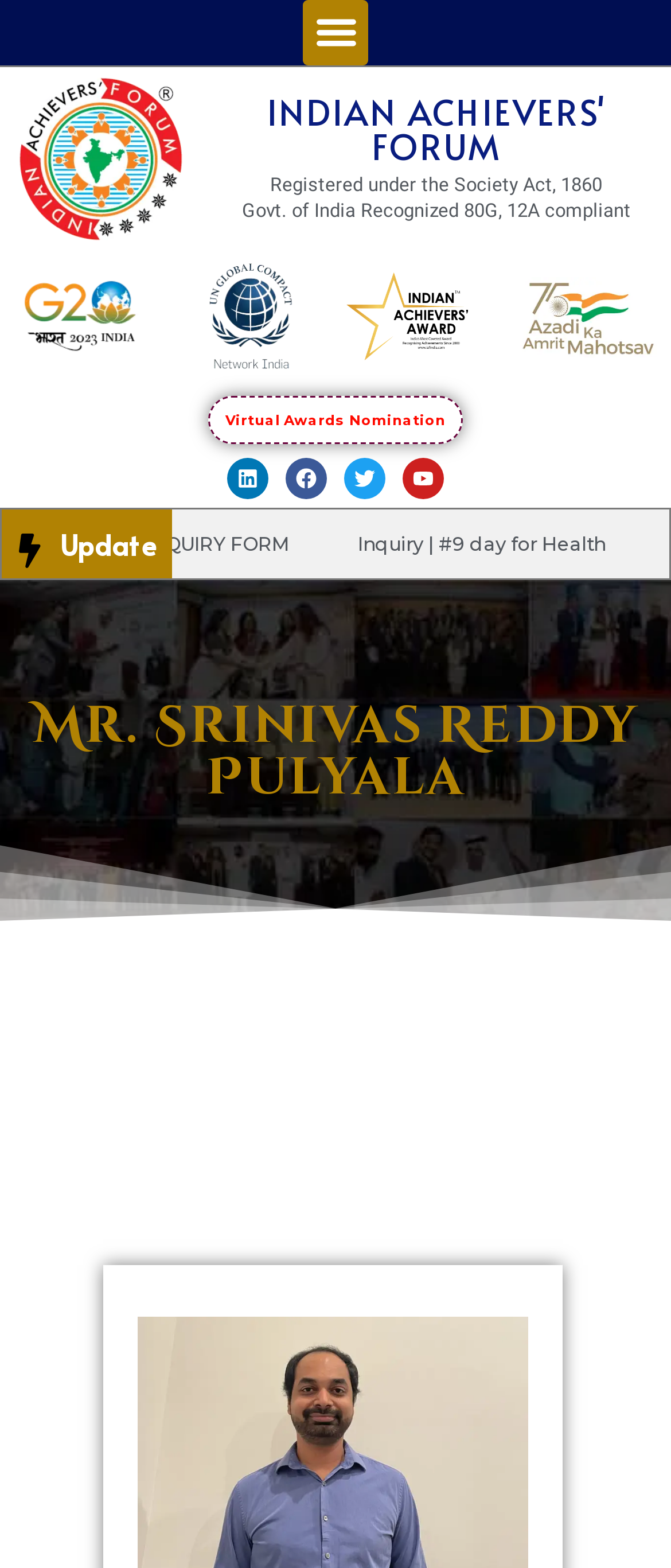What is the logo above the text 'INDIAN ACHIEVERS' FORUM'?
Please analyze the image and answer the question with as much detail as possible.

The answer can be found by looking at the image element with the description 'logo IAF' which is a sub-element of the link element with the text 'logo IAF'.